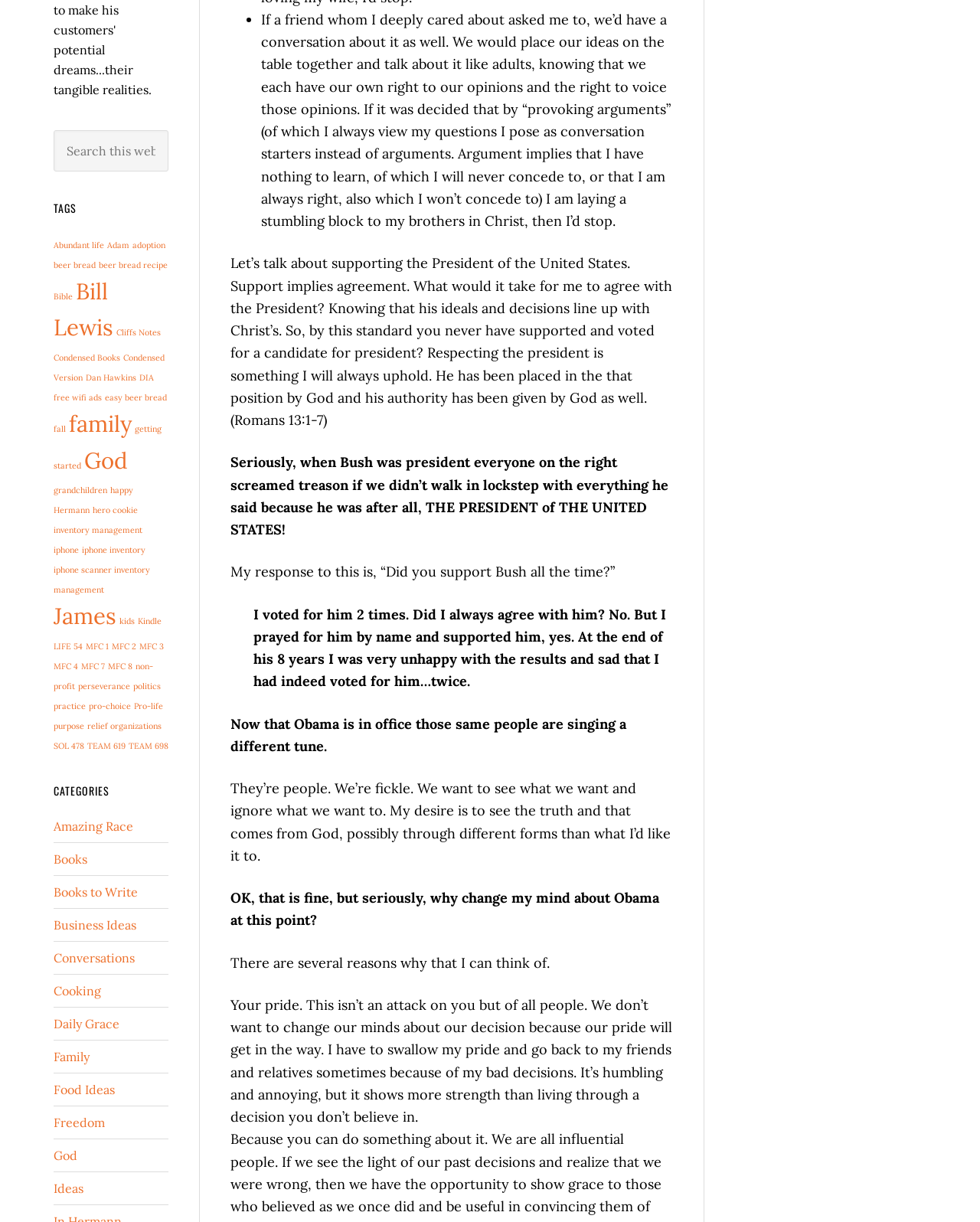Please identify the bounding box coordinates of where to click in order to follow the instruction: "Explore the 'Conversations' category".

[0.055, 0.777, 0.138, 0.79]